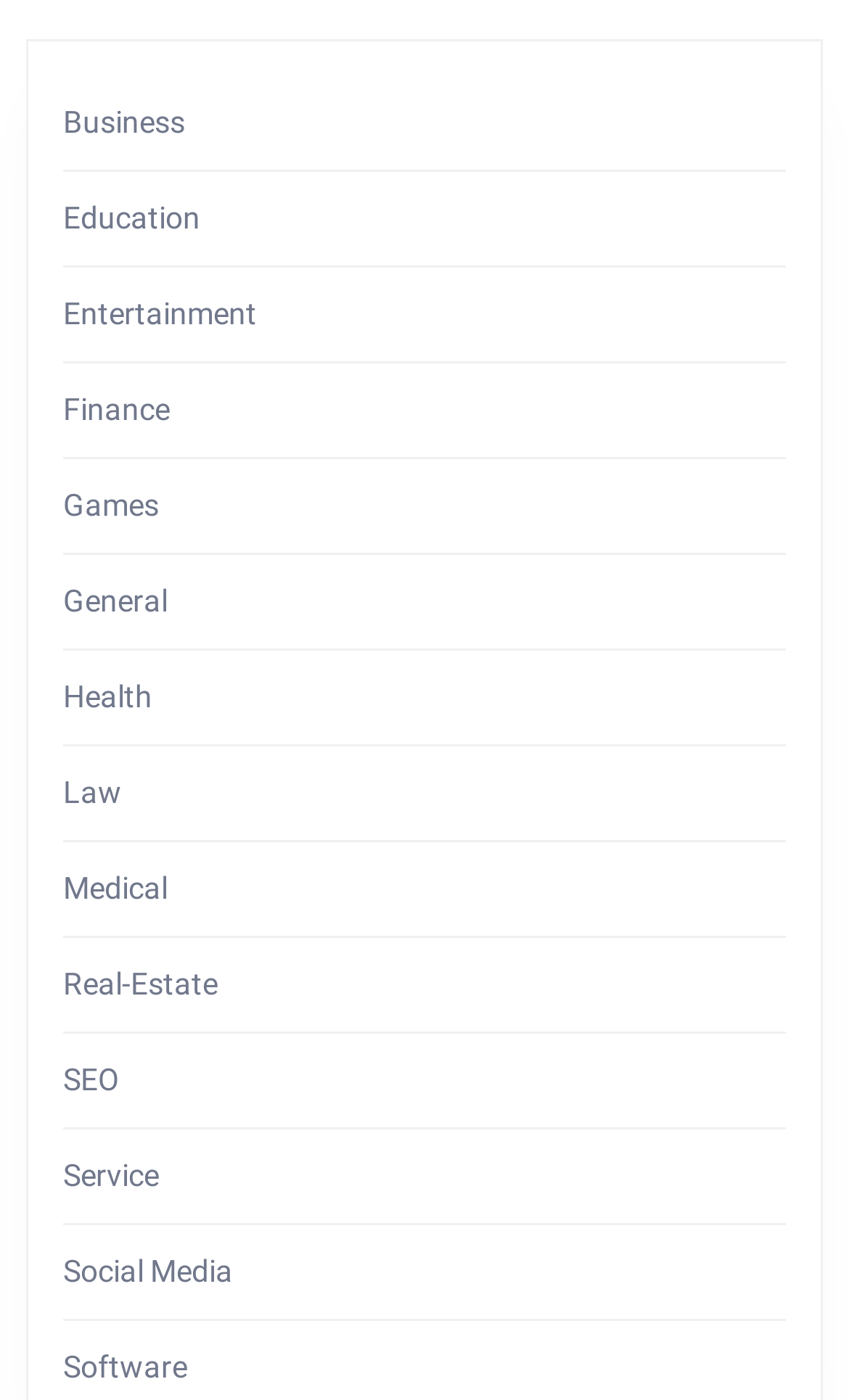Please reply with a single word or brief phrase to the question: 
Is there a 'Health' category?

Yes